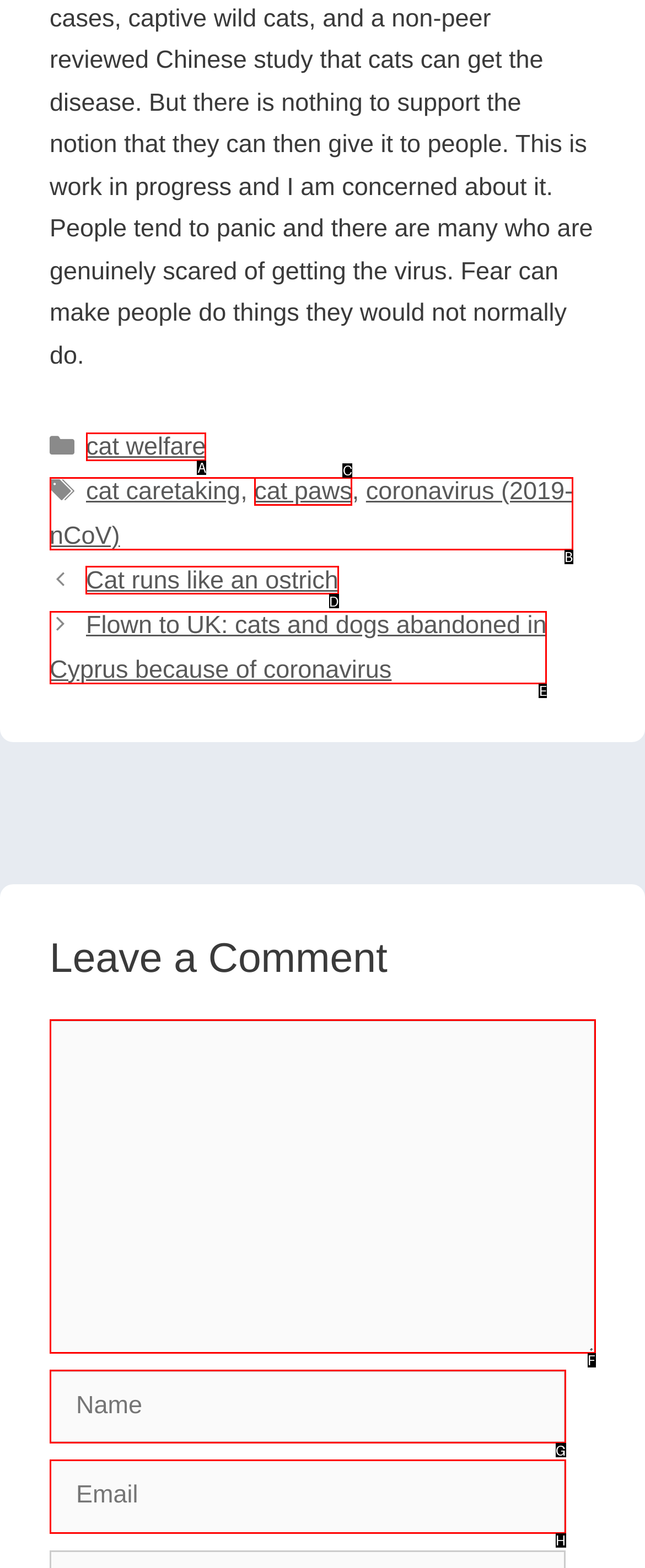Identify the correct UI element to click for the following task: check August 2022 Choose the option's letter based on the given choices.

None